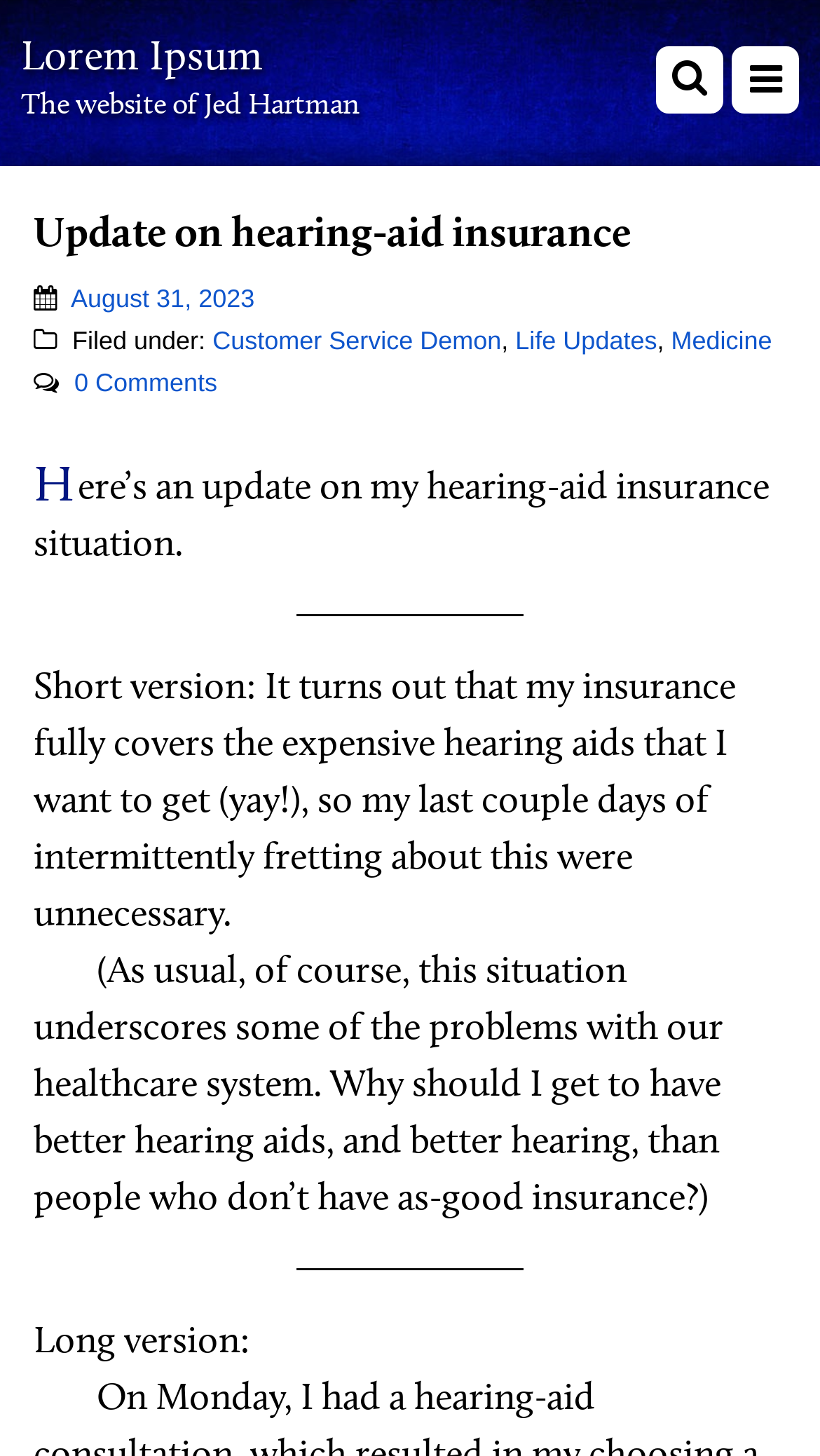Locate the bounding box of the UI element with the following description: "Toggle navigation".

[0.892, 0.032, 0.974, 0.078]